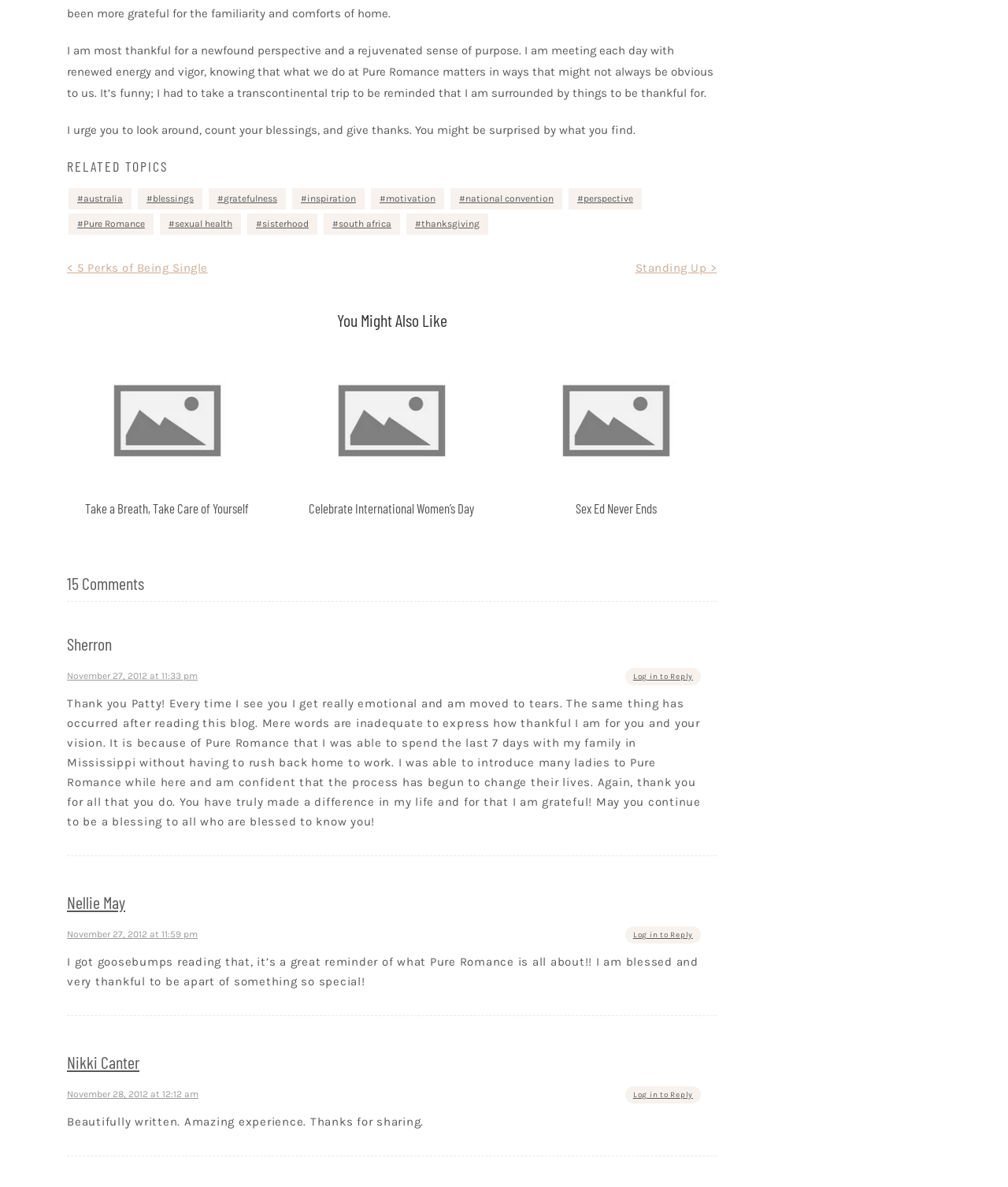Can you look at the image and give a comprehensive answer to the question:
What is the topic of the blog post?

The blog post is about being thankful, as indicated by the text 'I am most thankful for a newfound perspective and a rejuvenated sense of purpose.' at the top of the page.